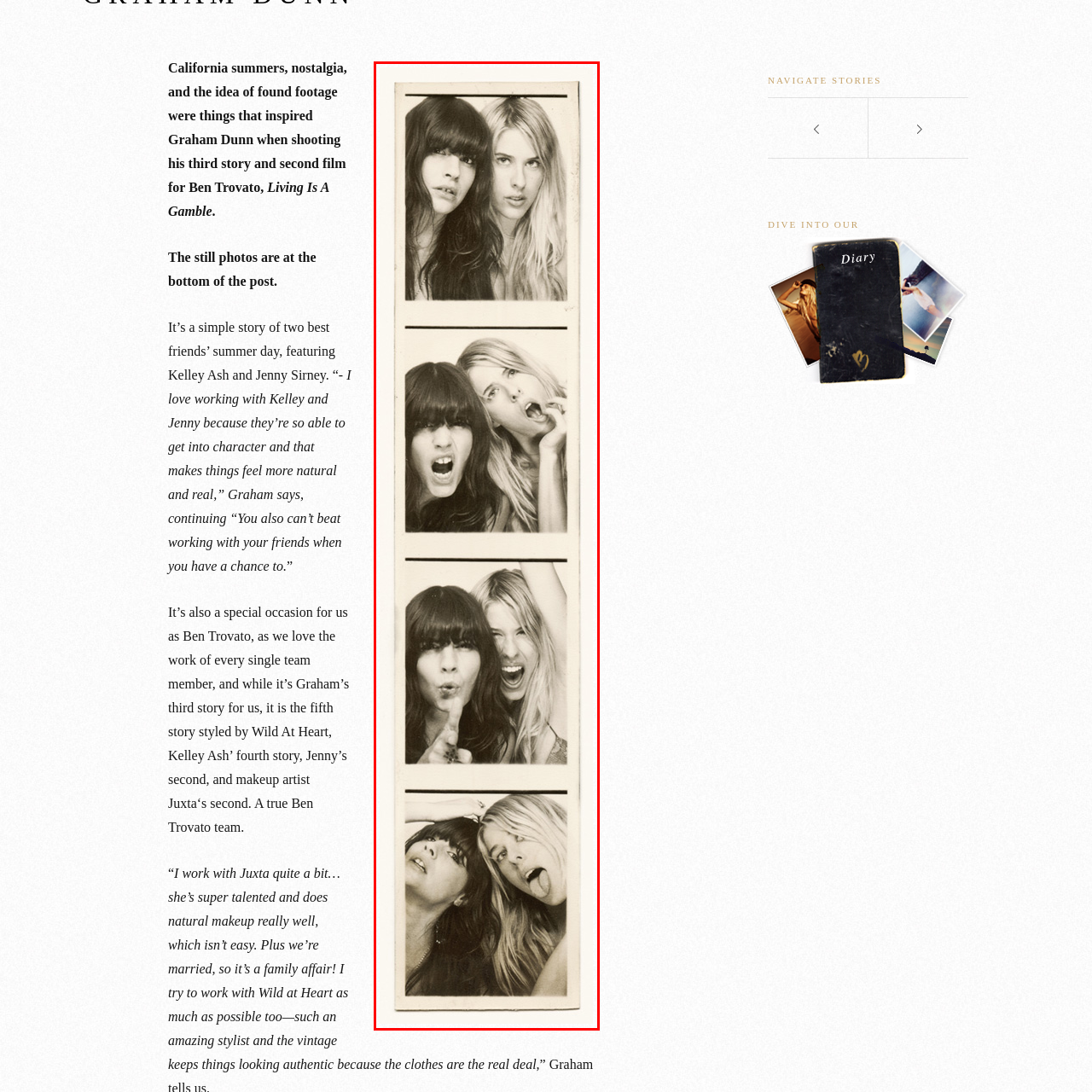Explain in detail what is happening within the highlighted red bounding box in the image.

This image showcases a series of playful photo booth snapshots featuring two women displaying a range of fun and expressive poses. The pictures are presented in a vertical strip format, capturing candid moments that reflect a lighthearted and carefree spirit. The women appear to be enjoying their time together, with facial expressions ranging from silly to fierce, embodying a sense of joy and friendship. These images evoke feelings of nostalgia and warmth, reminiscent of summer days and shared experiences, aligning with the theme of the accompanying story which celebrates friendship and creative collaboration in the realm of fashion. The style hints at a vintage aesthetic, enhancing the overall charm and authenticity of the moment captured.